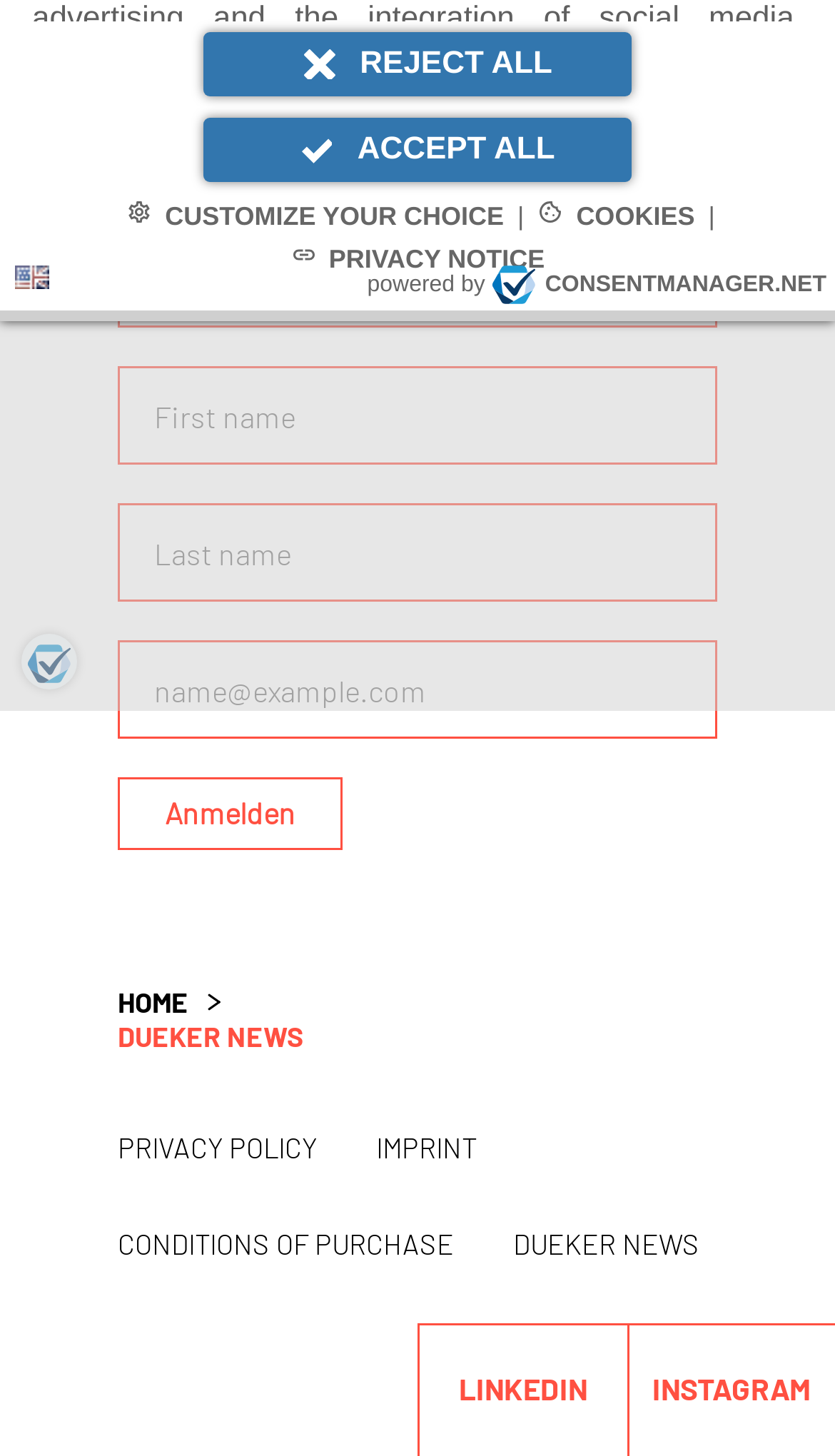For the given element description Reject all, determine the bounding box coordinates of the UI element. The coordinates should follow the format (top-left x, top-left y, bottom-right x, bottom-right y) and be within the range of 0 to 1.

[0.244, 0.022, 0.756, 0.066]